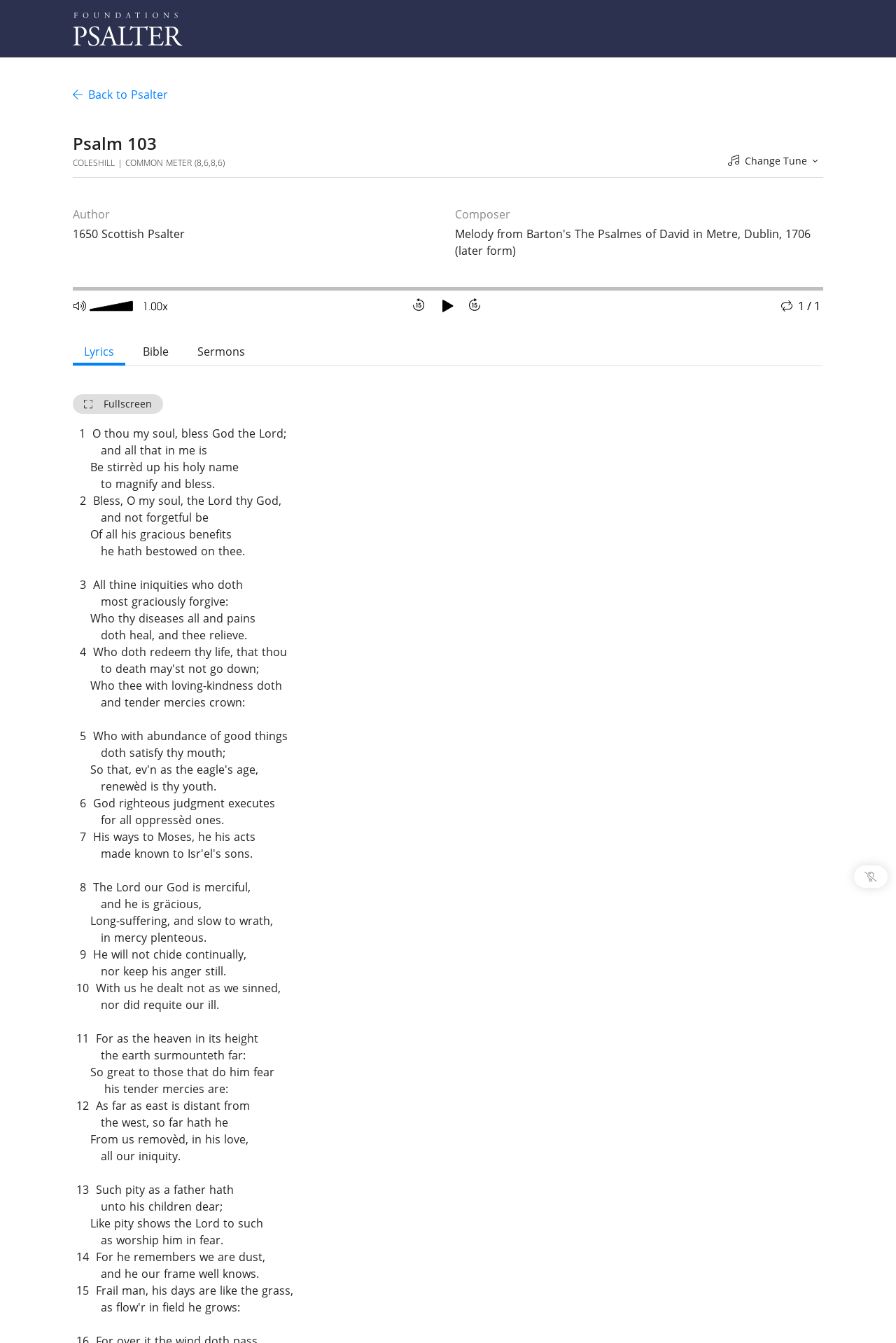What is the function of the button with the image?
Please utilize the information in the image to give a detailed response to the question.

The function of the button with the image is obtained from the button element 'Change Tune' with bounding box coordinates [0.831, 0.115, 0.919, 0.125]. The image is associated with this button, indicating that it is used to change the tune of the psalm.